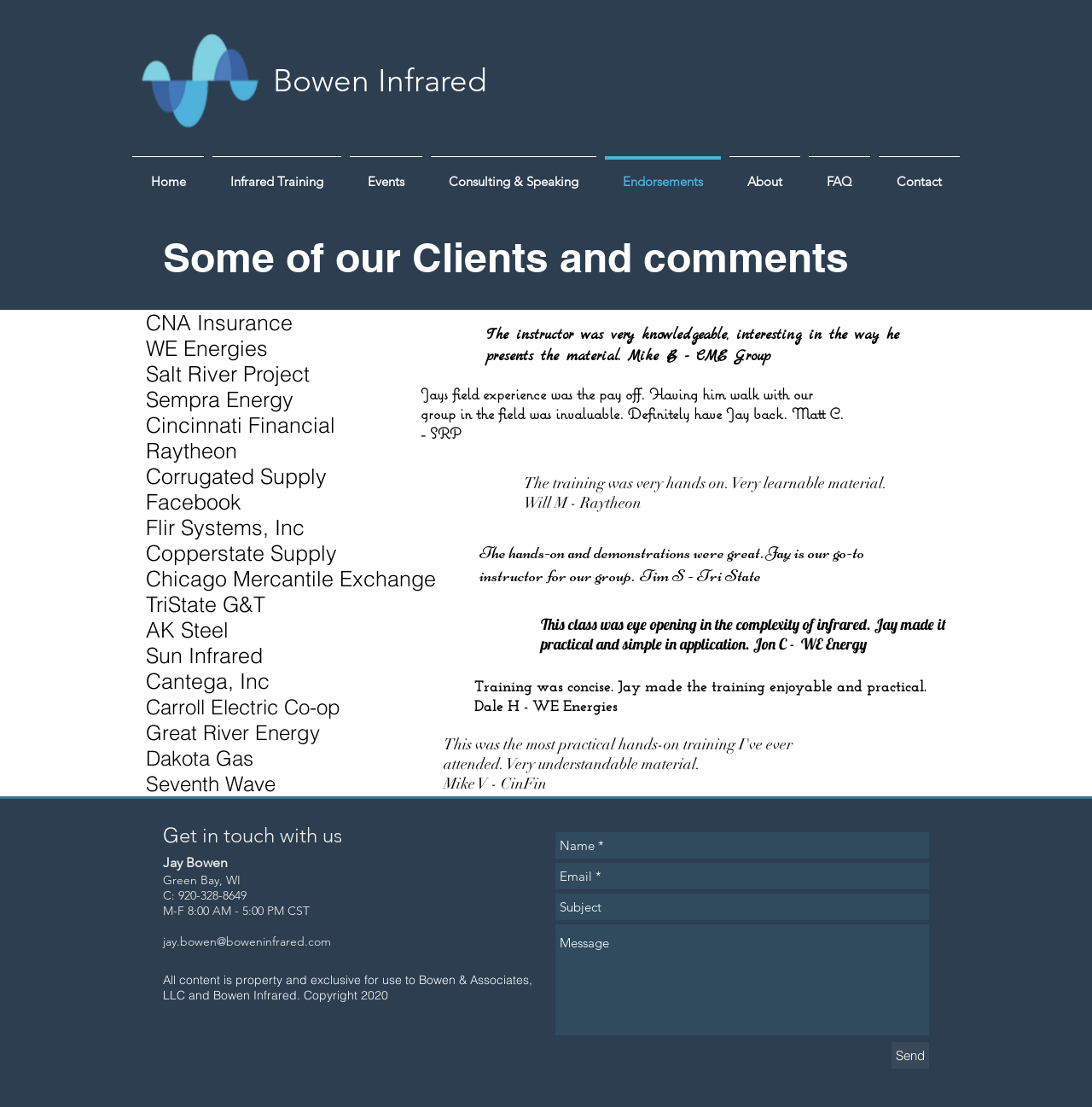What is the purpose of the textboxes in the 'Get in touch with us' section?
Using the visual information, answer the question in a single word or phrase.

To send a message